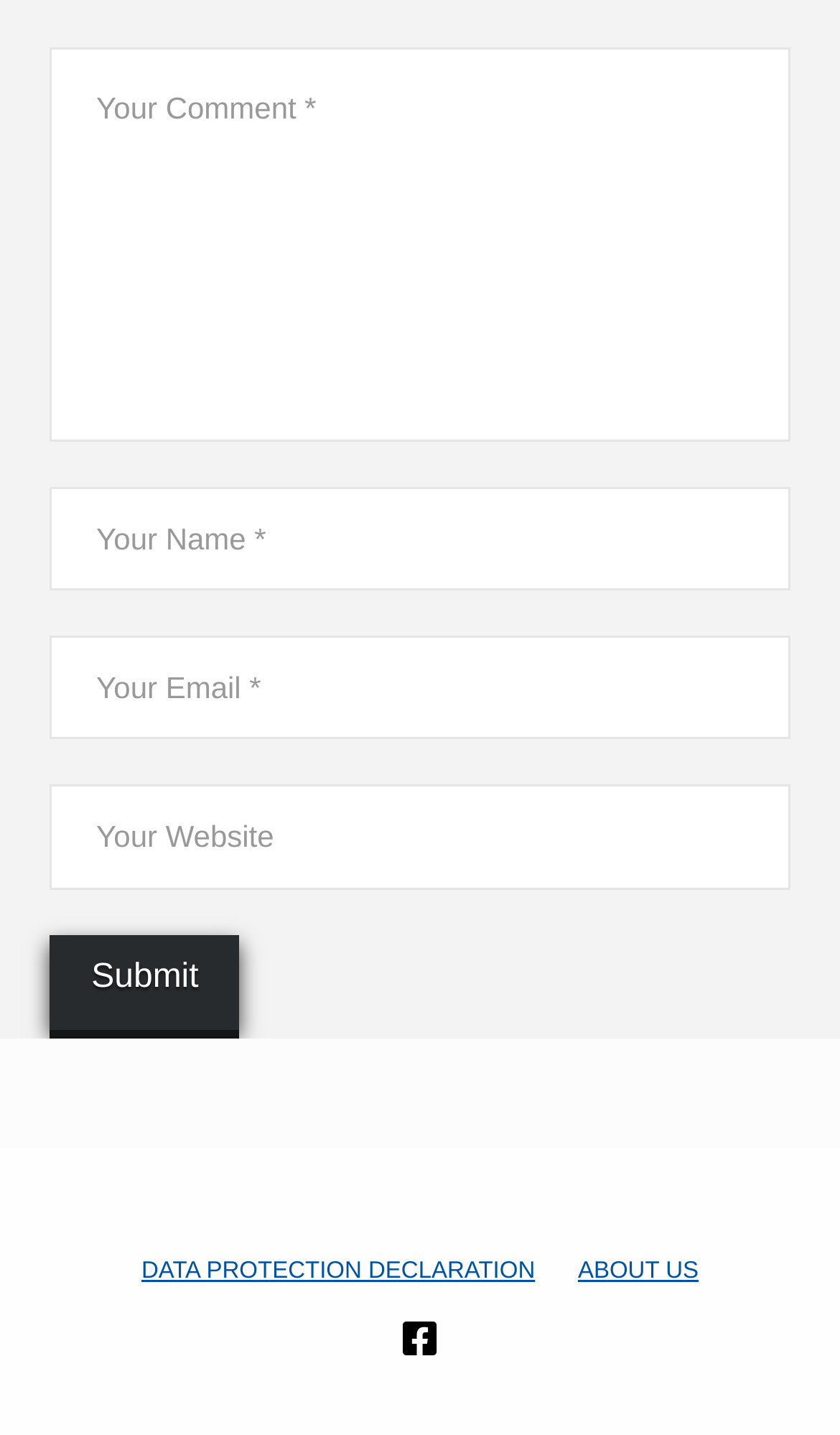Answer the question briefly using a single word or phrase: 
What is the text on the button?

Submit